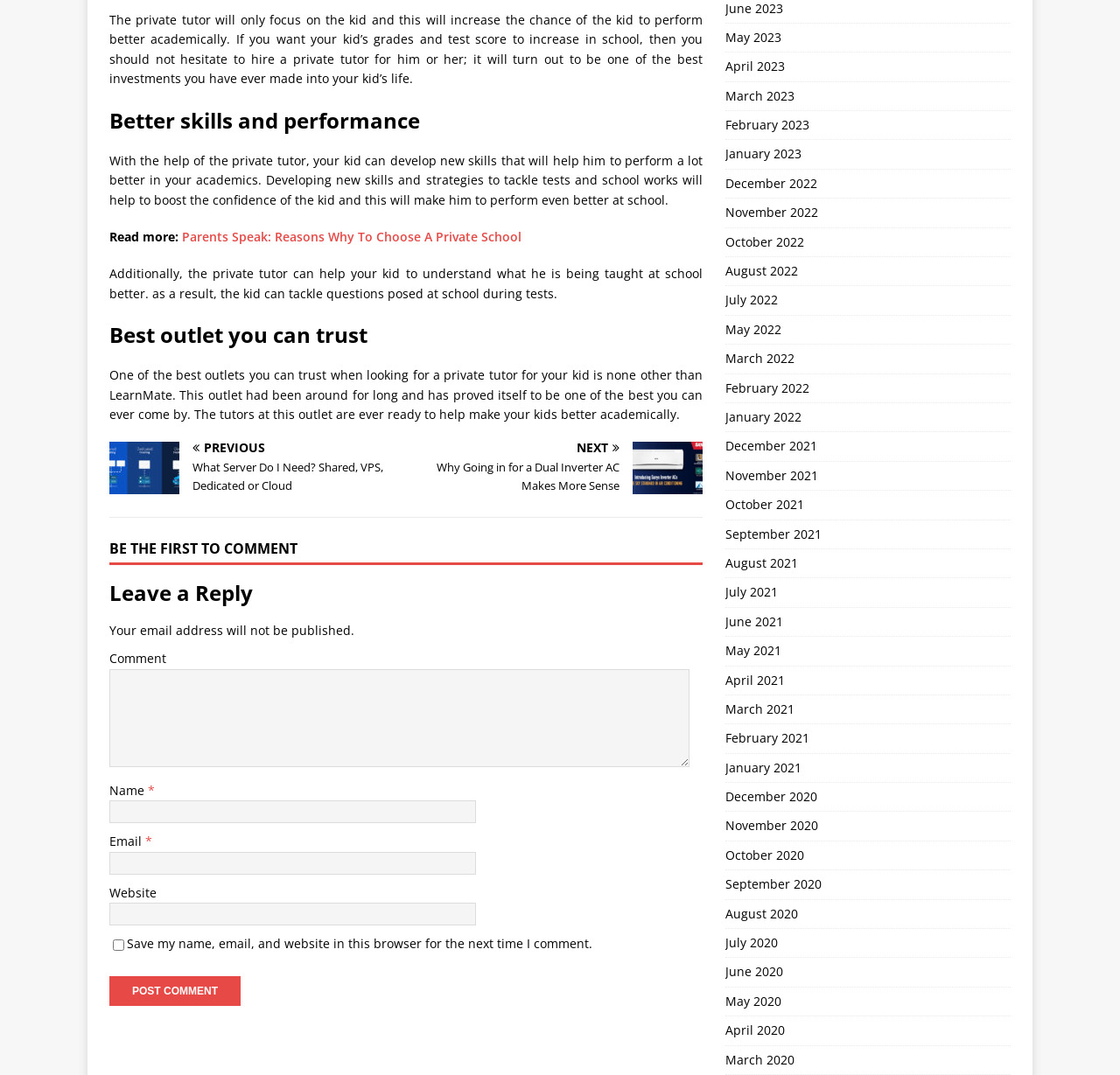Point out the bounding box coordinates of the section to click in order to follow this instruction: "Click the 'Post Comment' button".

[0.098, 0.908, 0.215, 0.935]